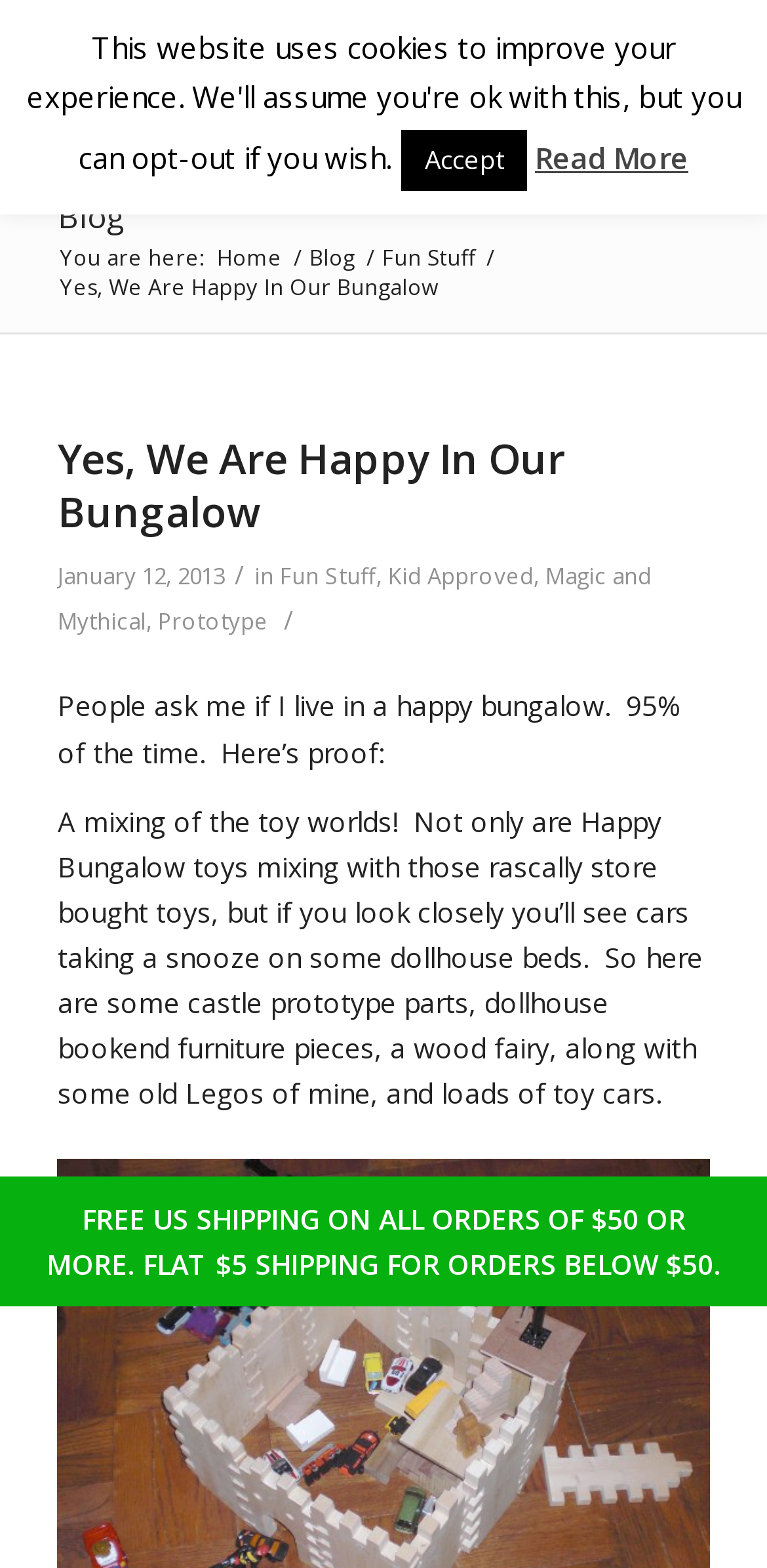Pinpoint the bounding box coordinates of the area that should be clicked to complete the following instruction: "Go to Happy Bungalow homepage". The coordinates must be given as four float numbers between 0 and 1, i.e., [left, top, right, bottom].

[0.075, 0.001, 0.755, 0.102]